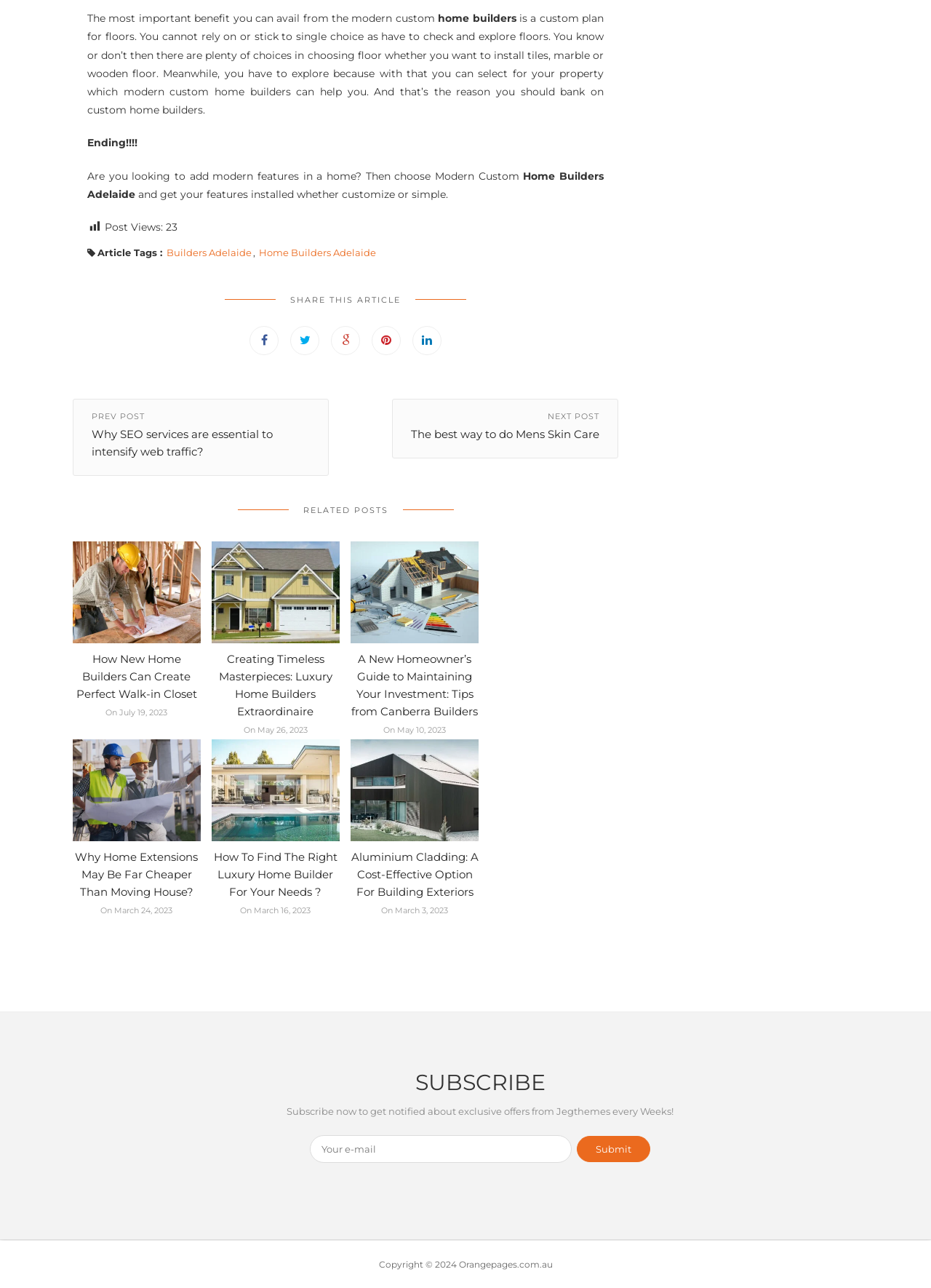Provide a brief response using a word or short phrase to this question:
How many post views are there?

23